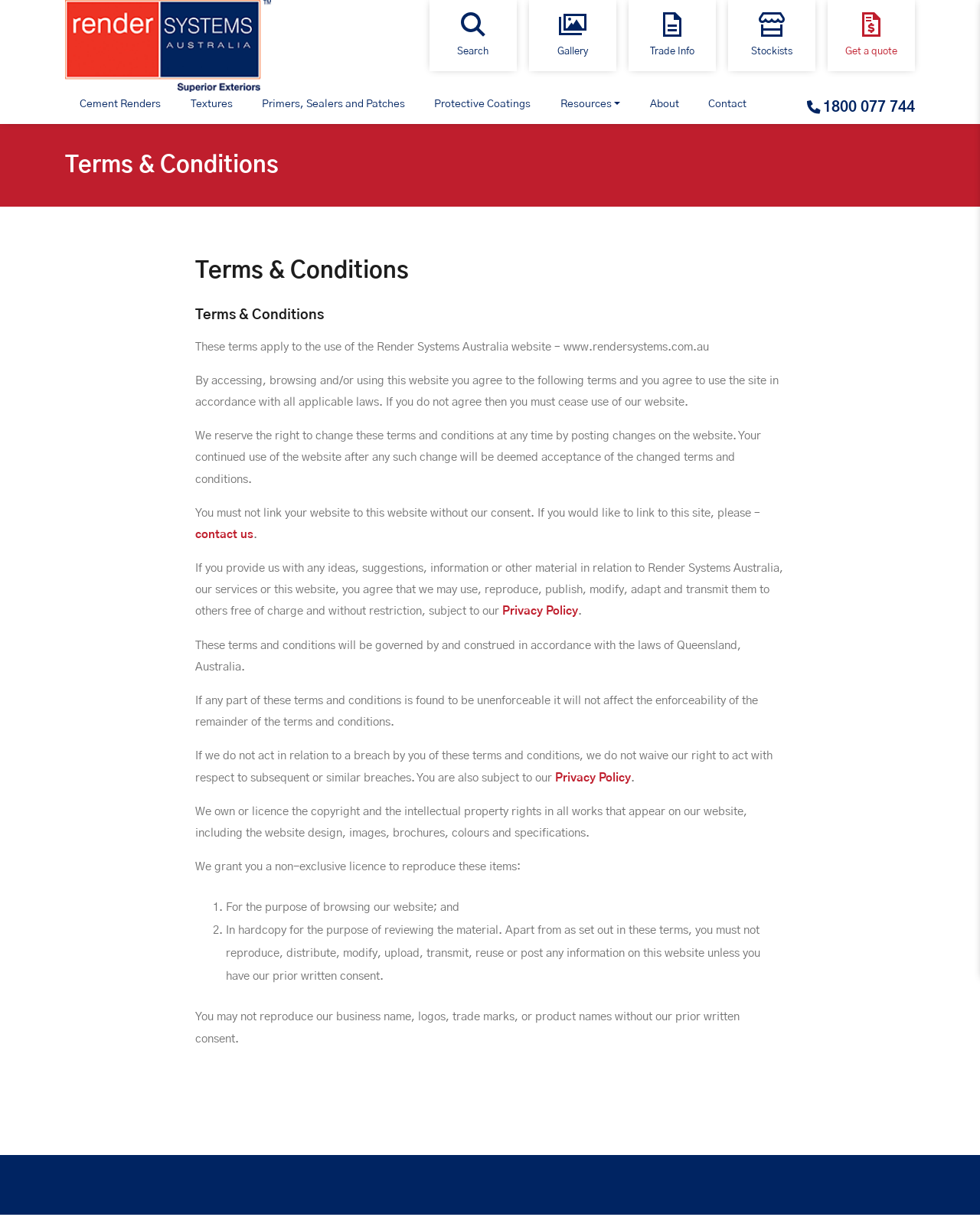Describe all visible elements and their arrangement on the webpage.

The webpage is about the terms and conditions of Render Systems Australia's website. At the top, there is a navigation menu with links to "Skip to content", "Render Systems Australia", "Search", "Gallery", "Trade Info", "Stockists", and "Get a quote". Below the navigation menu, there are links to different categories, including "Cement Renders", "Textures", "Primers, Sealers and Patches", "Protective Coatings", "Resources", "About", and "Contact".

The main content of the webpage is divided into sections, each with a heading and a block of text. The first section is an introduction to the terms and conditions, stating that by accessing the website, users agree to the terms and conditions. The second section explains that the website reserves the right to change the terms and conditions at any time.

The following sections outline the rules for using the website, including not linking to the website without consent, and that any ideas or suggestions provided to the website become the property of Render Systems Australia. There are also links to the "Privacy Policy" and statements about the governing laws of Queensland, Australia.

The webpage also includes a section on intellectual property, stating that Render Systems Australia owns or licenses the copyright and intellectual property rights to all works on the website. The final section outlines the terms of use for reproducing material from the website.

Throughout the webpage, there are no images except for the logo of Render Systems Australia at the top and small icons next to the navigation menu links. The layout is clean and easy to read, with clear headings and concise text.